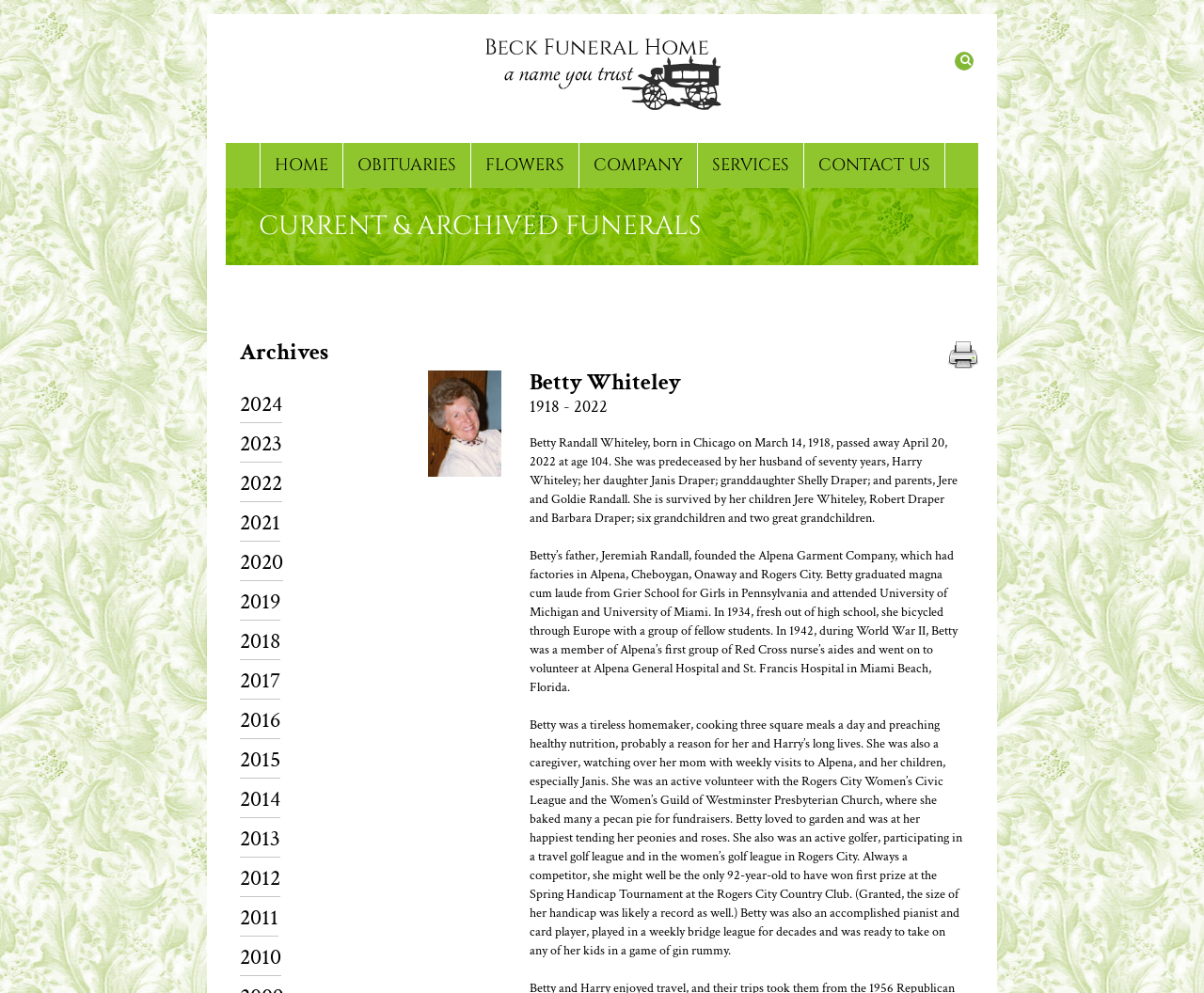Generate a thorough description of the webpage.

This webpage is dedicated to the obituary of Betty Whiteley. At the top, there is a search bar with a "GO" button, accompanied by an image link on the left. Below this, there is a navigation menu with links to "HOME", "OBITUARIES", "FLOWERS", "COMPANY", "SERVICES", and "CONTACT US".

The main content of the page is divided into two sections. On the left, there is a list of archived funeral years, ranging from 2010 to 2024, with each year being a clickable link. On the right, there is a section dedicated to Betty Whiteley's obituary. This section features an image of Betty, followed by a heading with her name. Below this, there is a brief description of her life, including her birth and death dates, and a summary of her life, including her family, education, and accomplishments.

The text describing Betty's life is divided into three paragraphs, each detailing a different aspect of her life. The first paragraph mentions her family and her husband of seventy years, Harry Whiteley. The second paragraph describes her education, travels, and volunteer work during World War II. The third paragraph highlights her hobbies, including gardening, golfing, and playing piano and cards.

Overall, the webpage is a tribute to Betty Whiteley's life, providing a detailed account of her accomplishments and passions.